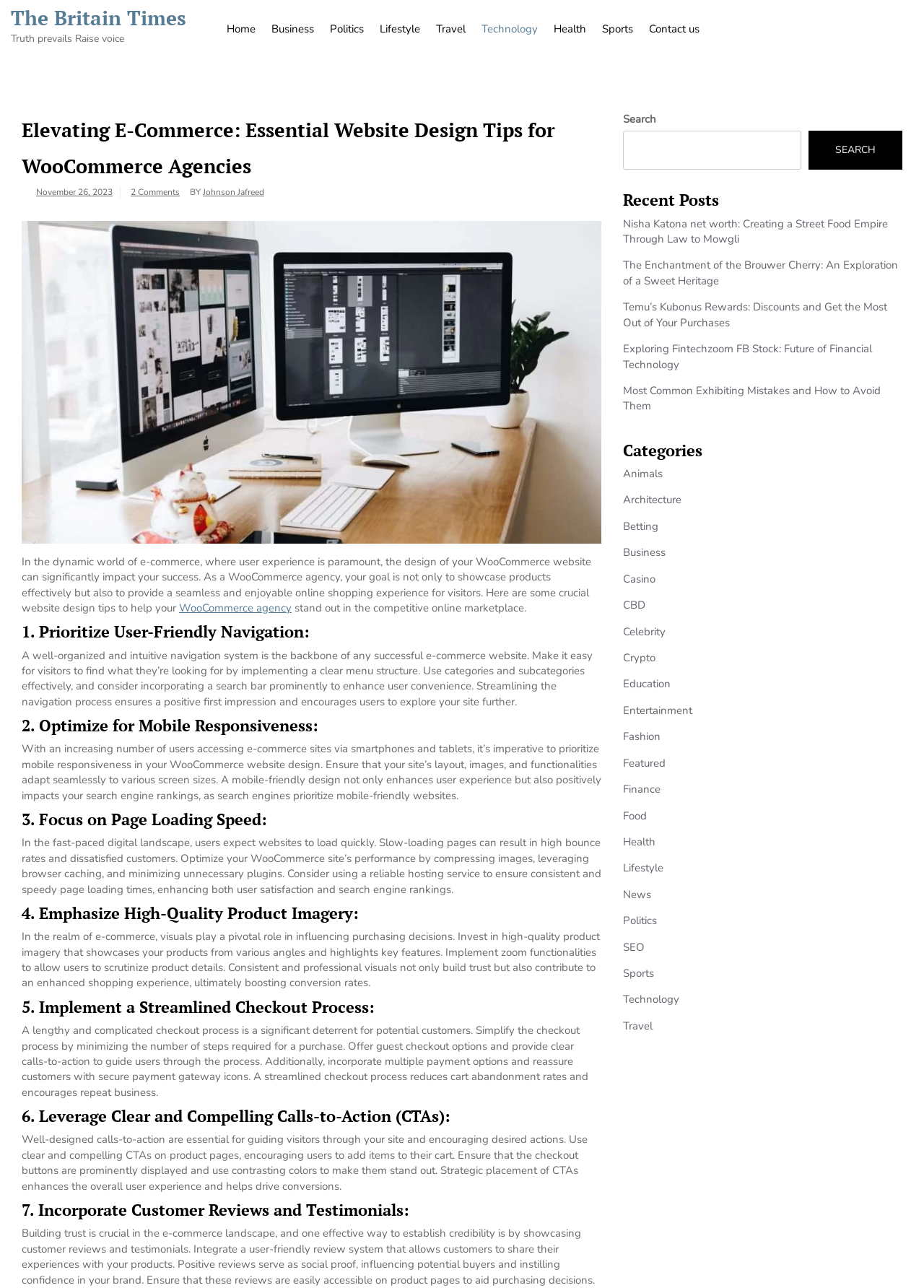Please identify and generate the text content of the webpage's main heading.

Elevating E-Commerce: Essential Website Design Tips for WooCommerce Agencies